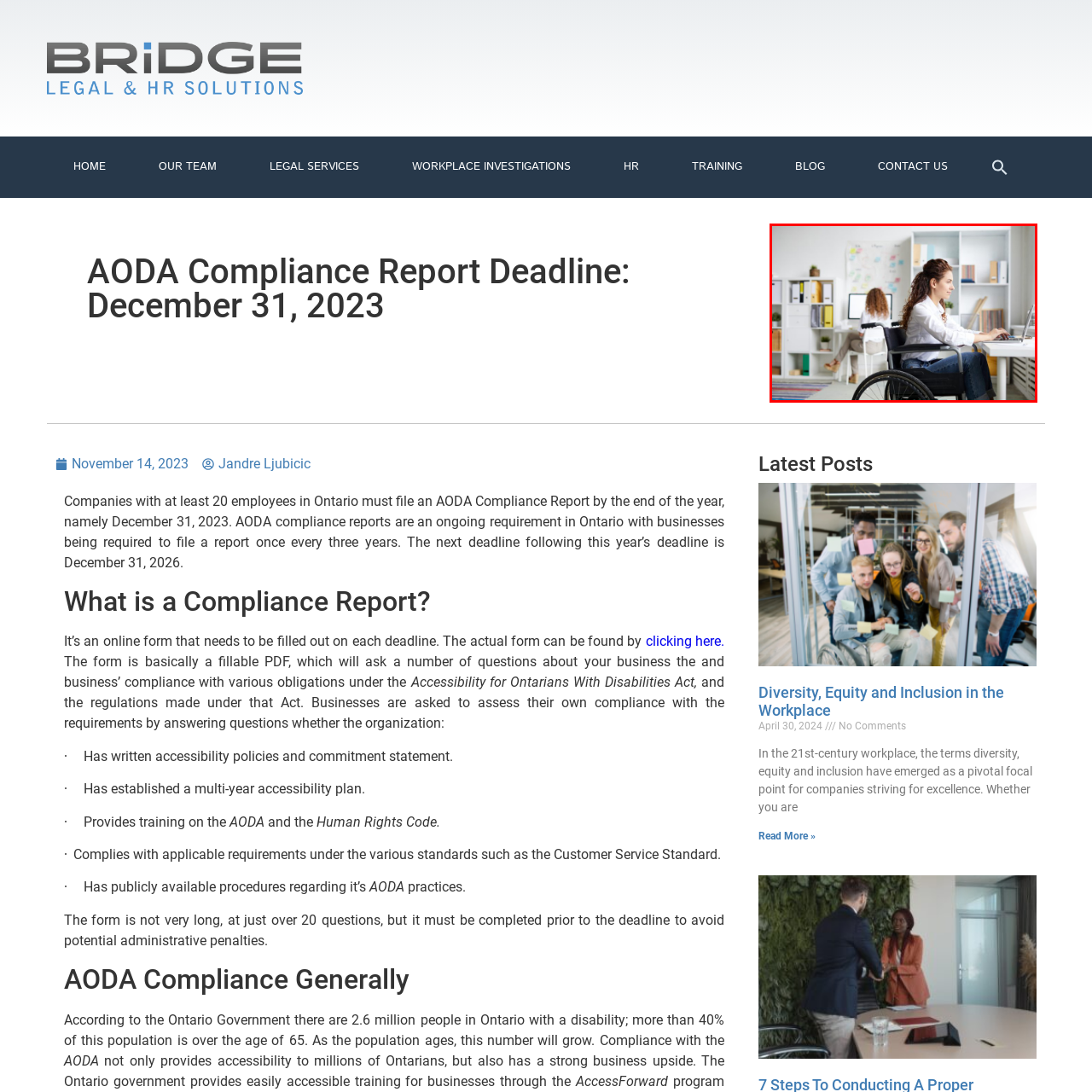How many people are in the office?  
Focus on the image bordered by the red line and provide a detailed answer that is thoroughly based on the image's contents.

There are two people in the office, the HR professional who is the main subject of the image, and another colleague who is seated at a different desk in the background, indicating a collaborative and inclusive workplace atmosphere.